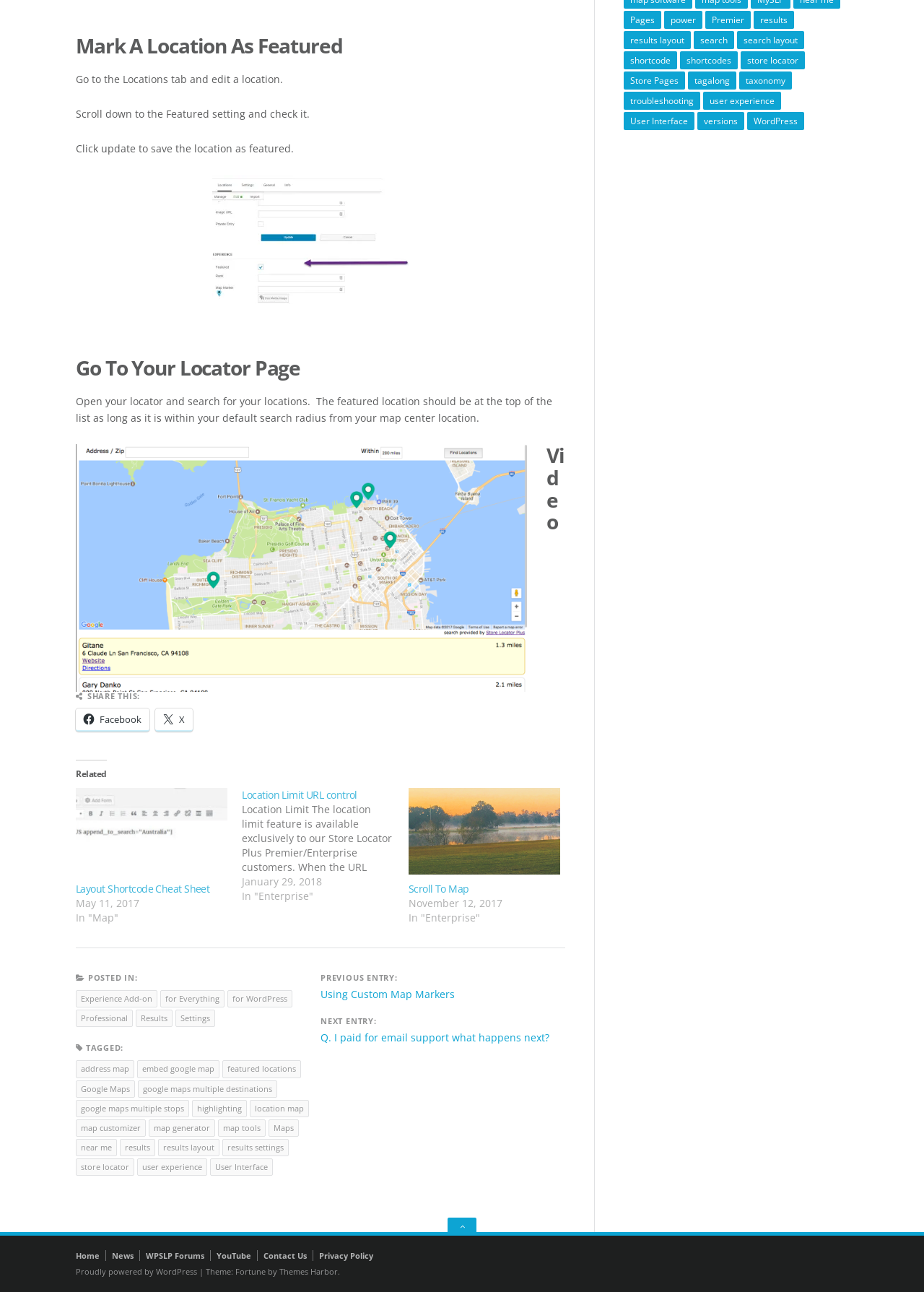Please locate the UI element described by "PrizeRebel" and provide its bounding box coordinates.

None